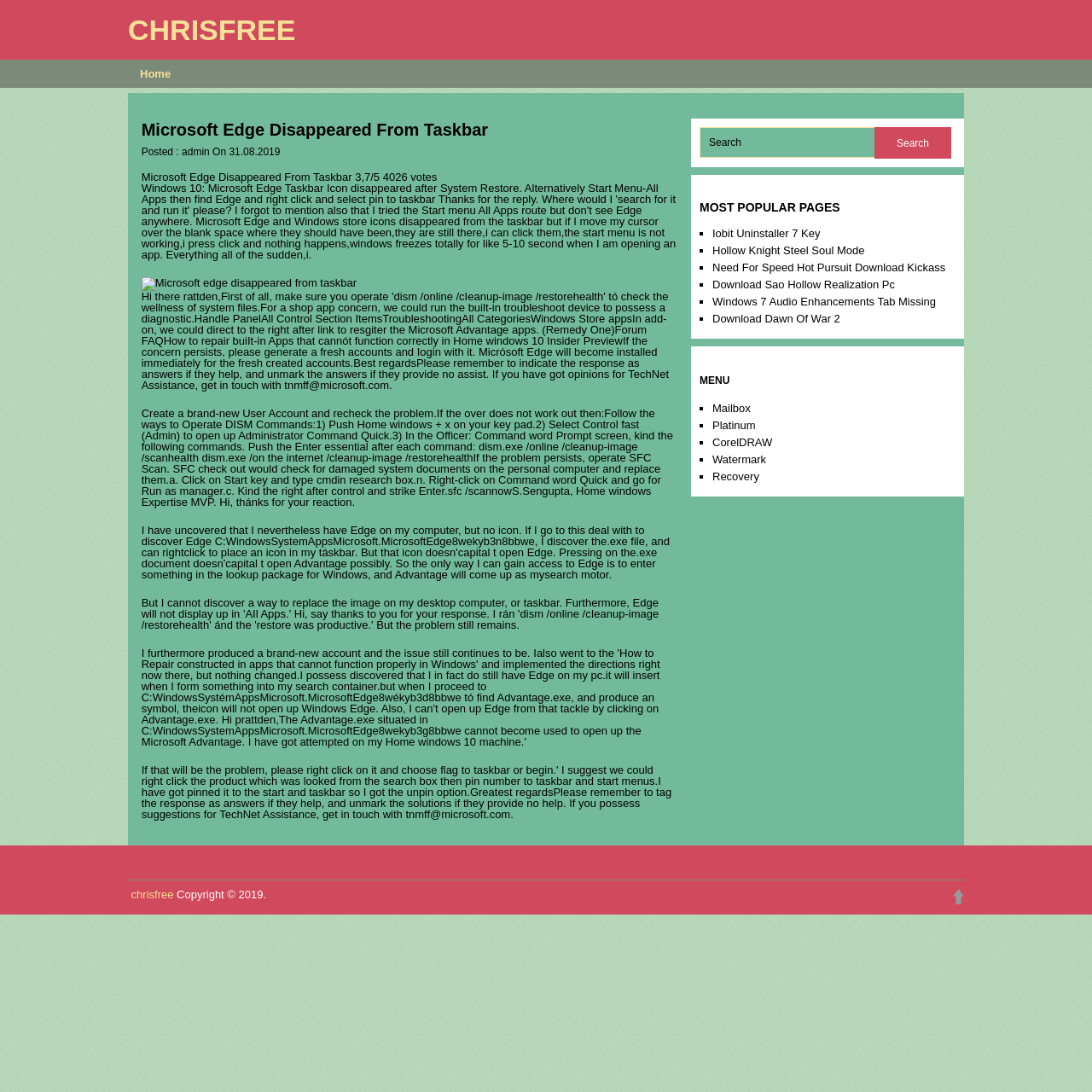Highlight the bounding box coordinates of the region I should click on to meet the following instruction: "Click on the 'MOST POPULAR PAGES' heading".

[0.641, 0.183, 0.875, 0.197]